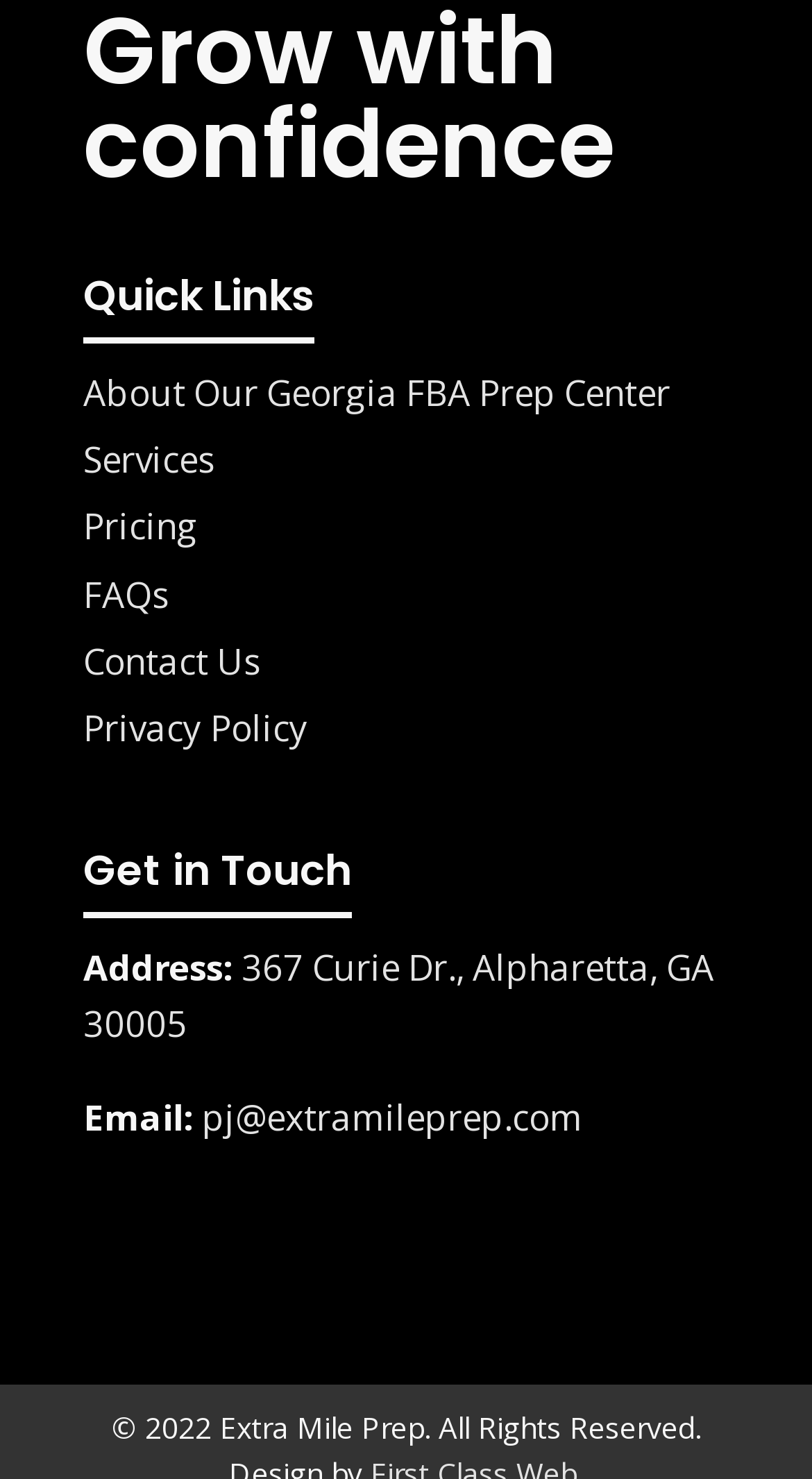Use the information in the screenshot to answer the question comprehensively: How many links are there in the Quick Links section?

The Quick Links section contains links to 'About Our Georgia FBA Prep Center', 'Services', 'Pricing', 'FAQs', and 'Contact Us', which makes a total of 5 links.